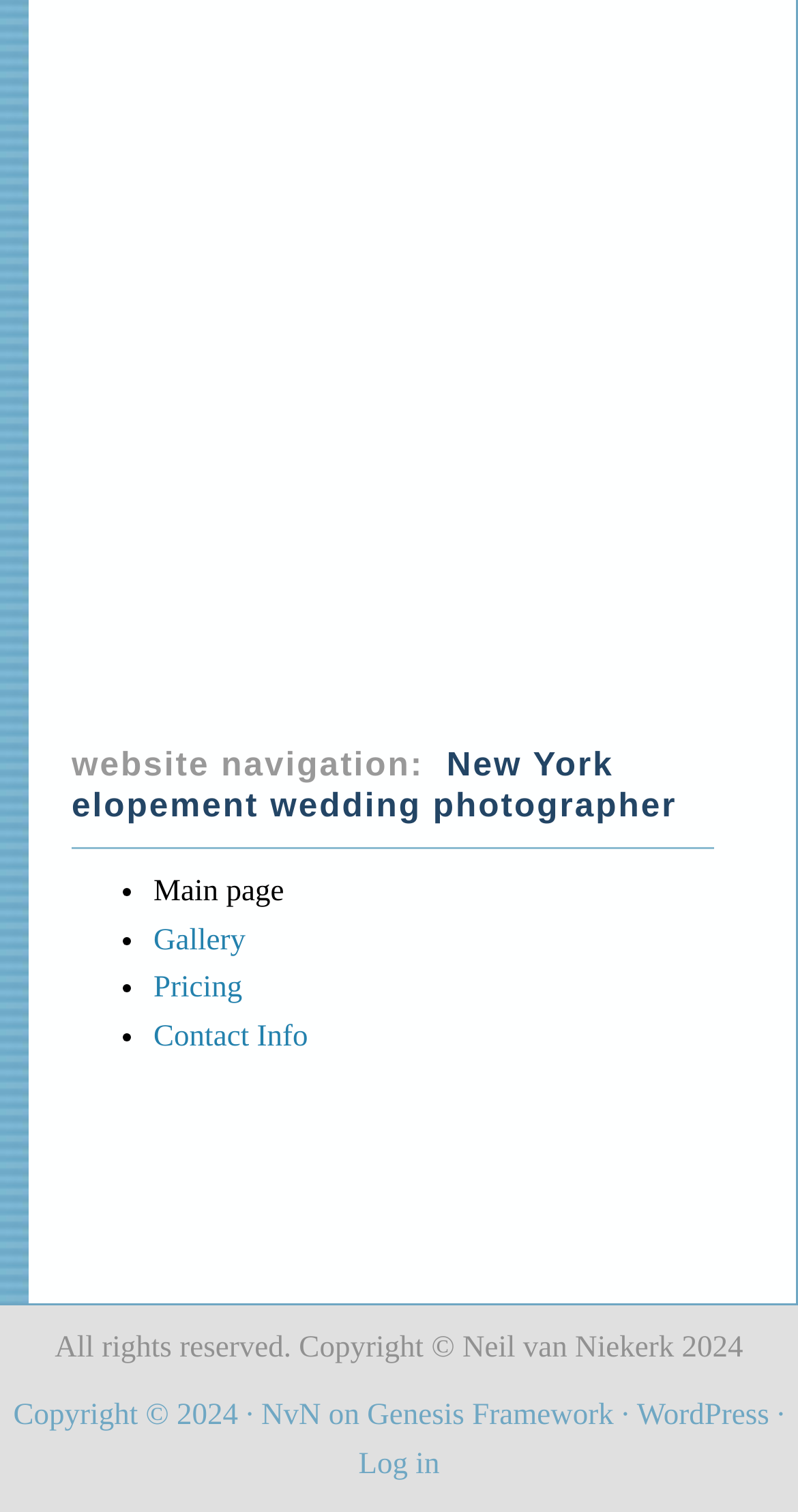Given the element description "Log in", identify the bounding box of the corresponding UI element.

[0.449, 0.958, 0.551, 0.98]